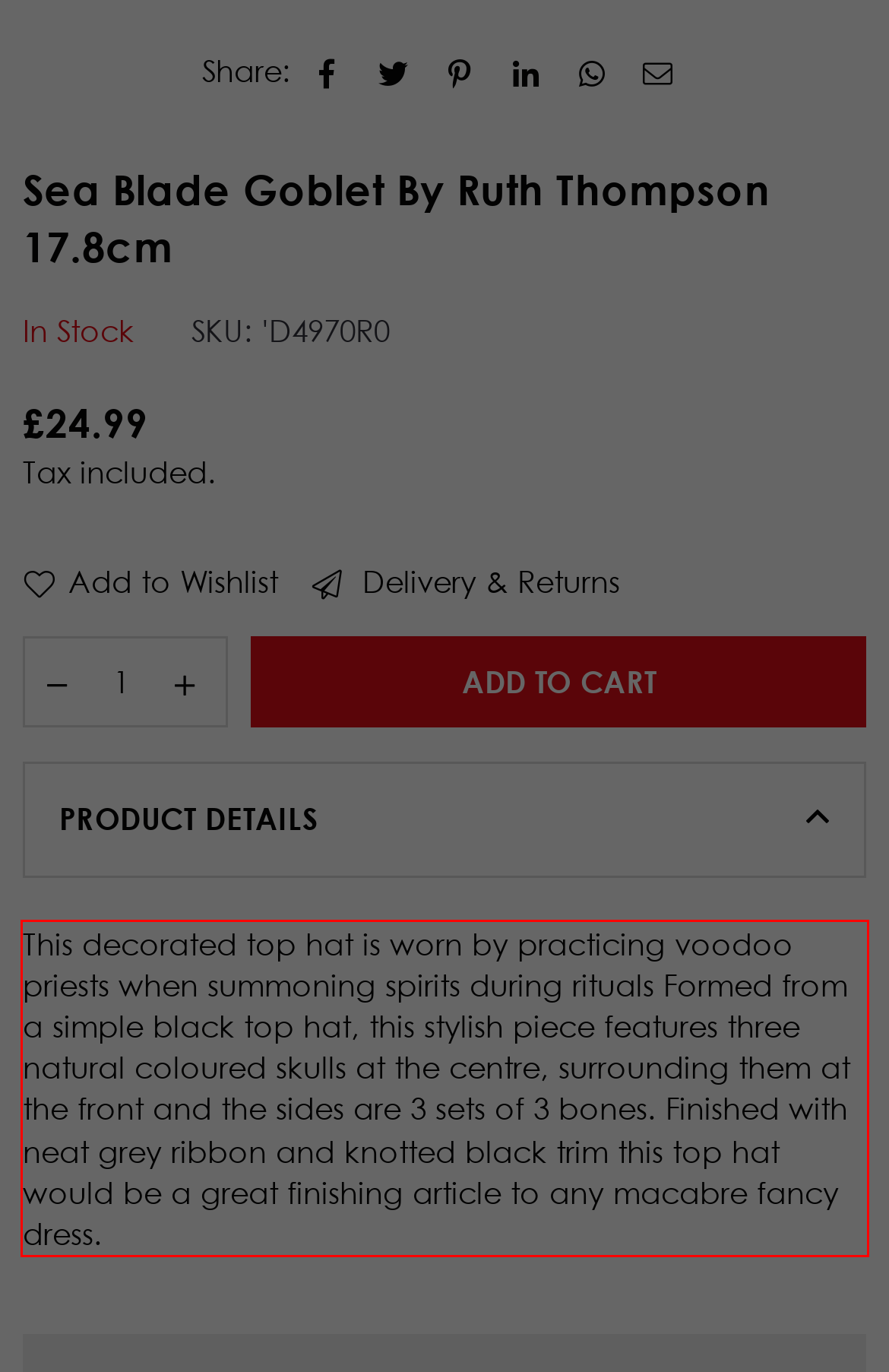Perform OCR on the text inside the red-bordered box in the provided screenshot and output the content.

This decorated top hat is worn by practicing voodoo priests when summoning spirits during rituals Formed from a simple black top hat, this stylish piece features three natural coloured skulls at the centre, surrounding them at the front and the sides are 3 sets of 3 bones. Finished with neat grey ribbon and knotted black trim this top hat would be a great finishing article to any macabre fancy dress.